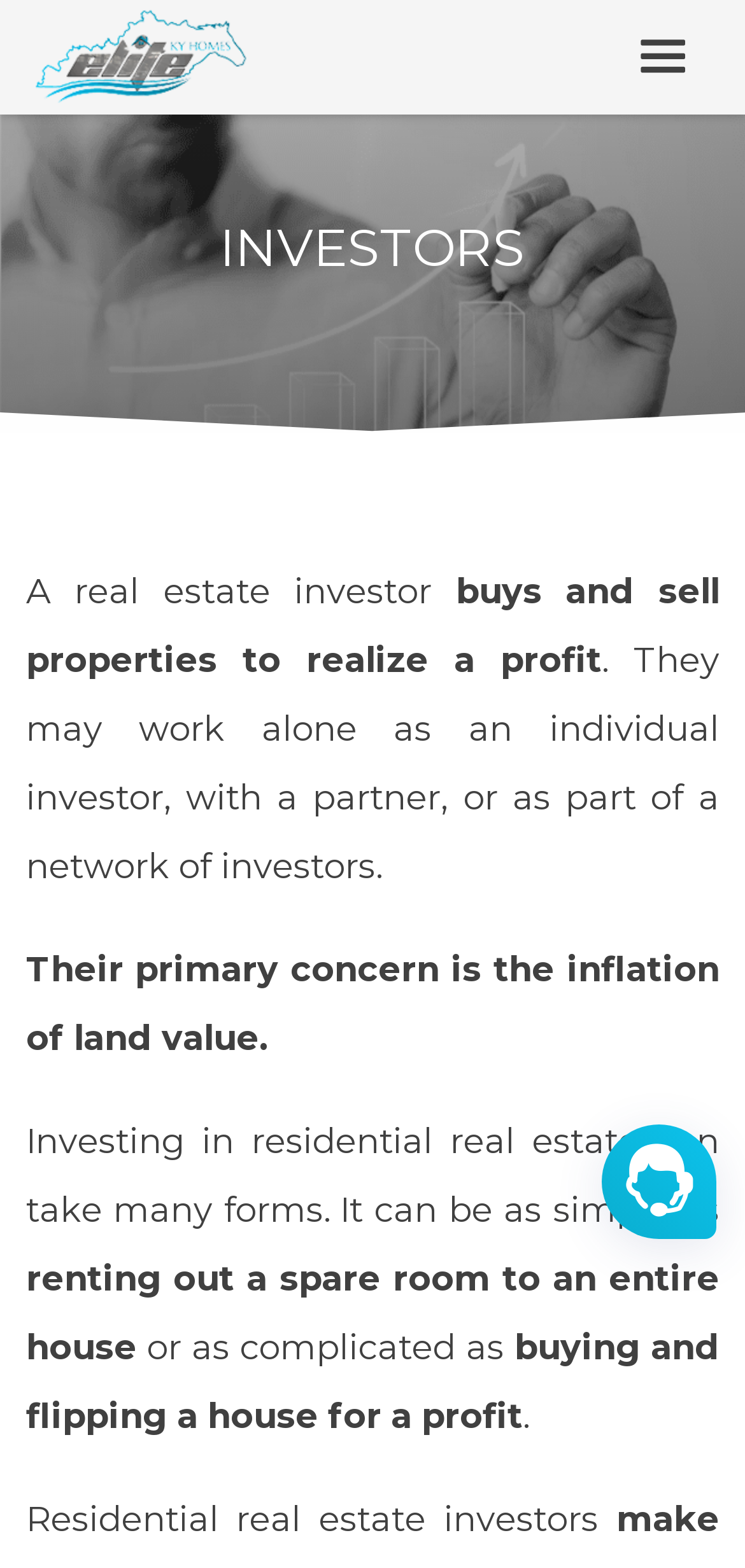For the following element description, predict the bounding box coordinates in the format (top-left x, top-left y, bottom-right x, bottom-right y). All values should be floating point numbers between 0 and 1. Description: parent_node: Know Us

[0.844, 0.019, 0.936, 0.054]